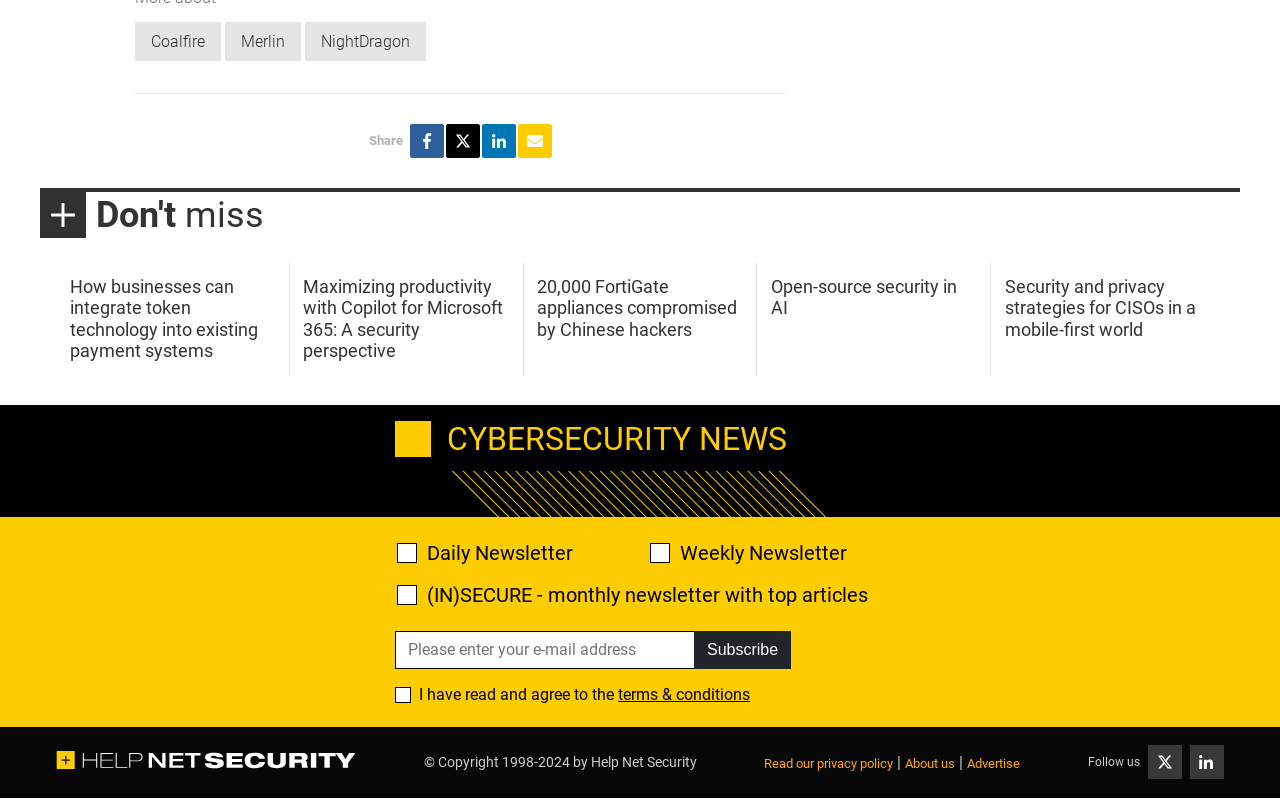Locate the bounding box coordinates of the clickable element to fulfill the following instruction: "Share NightDragon partners with Coalfire on Facebook". Provide the coordinates as four float numbers between 0 and 1 in the format [left, top, right, bottom].

[0.32, 0.156, 0.346, 0.198]